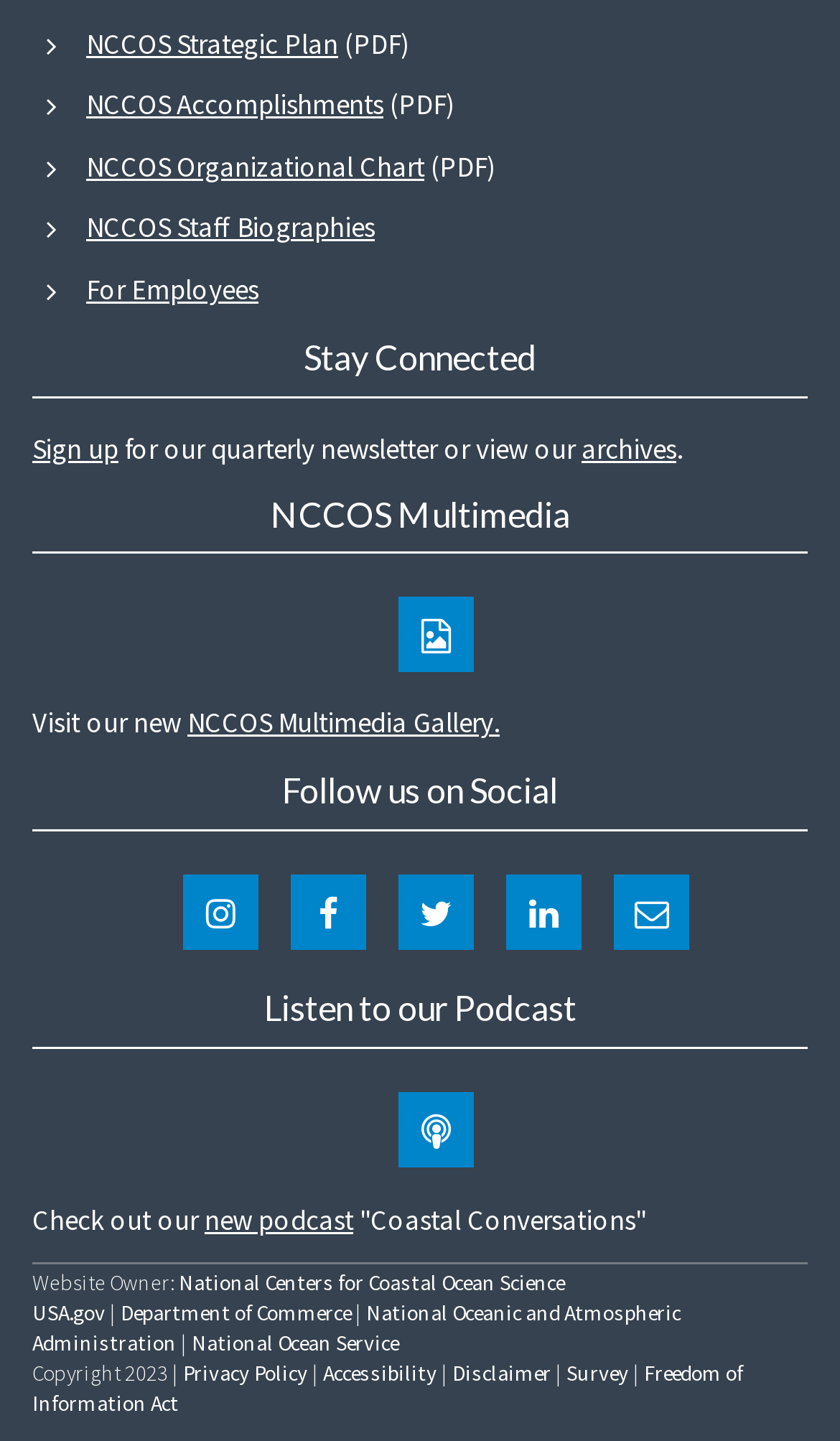What is the name of the podcast mentioned on this webpage?
Please answer the question with as much detail as possible using the screenshot.

I found the answer by looking at the 'Listen to our Podcast' section, which mentions 'Coastal Conversations' as the name of the podcast.